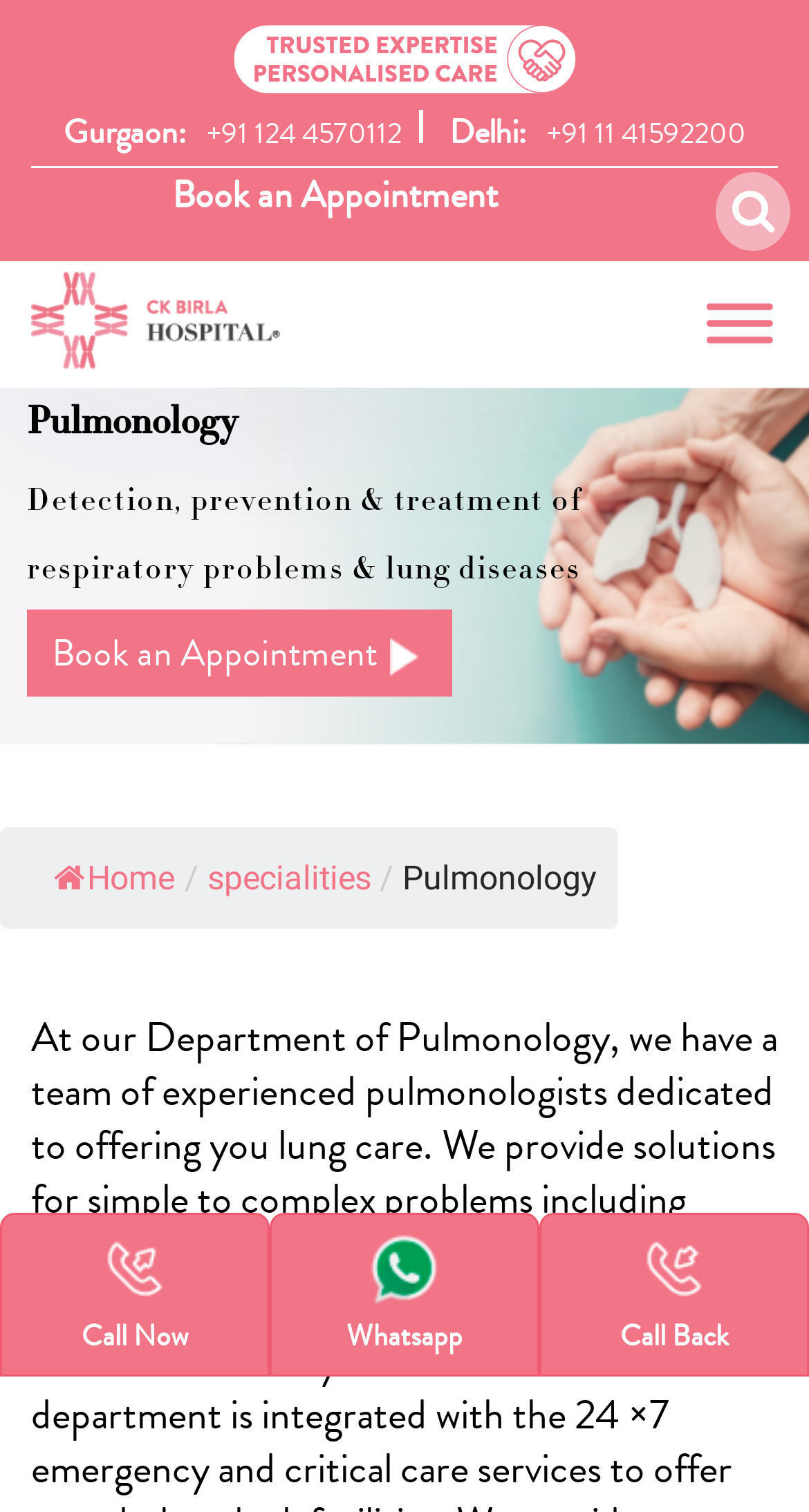Please provide a detailed answer to the question below by examining the image:
What is the specialty of the hospital?

The webpage has a heading that says 'Pulmonology', and the description below it talks about detection, prevention, and treatment of respiratory problems and lung diseases. This suggests that the hospital specializes in pulmonology.